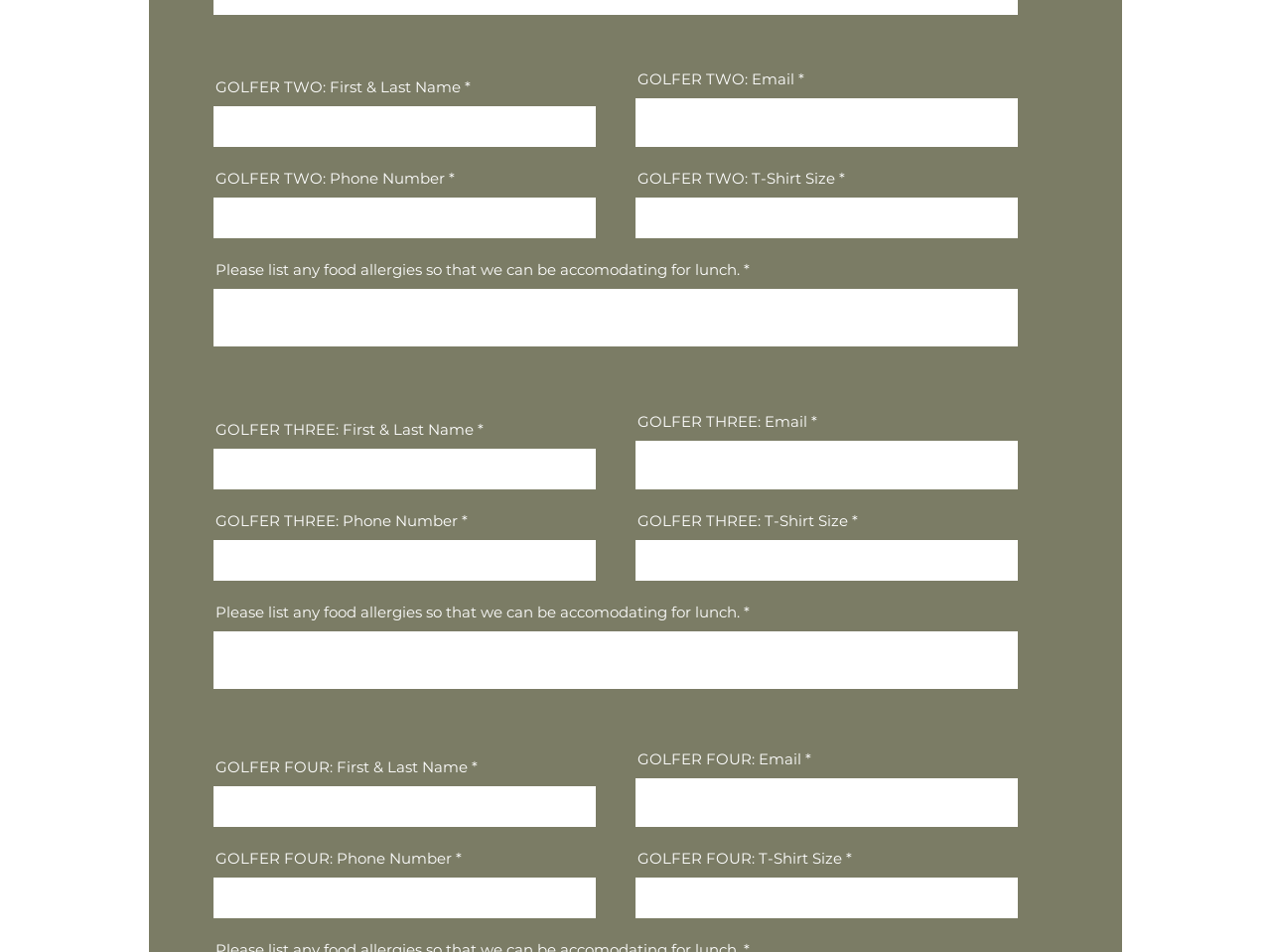Please specify the bounding box coordinates of the clickable region to carry out the following instruction: "Input golfer three's phone number". The coordinates should be four float numbers between 0 and 1, in the format [left, top, right, bottom].

[0.168, 0.567, 0.469, 0.61]